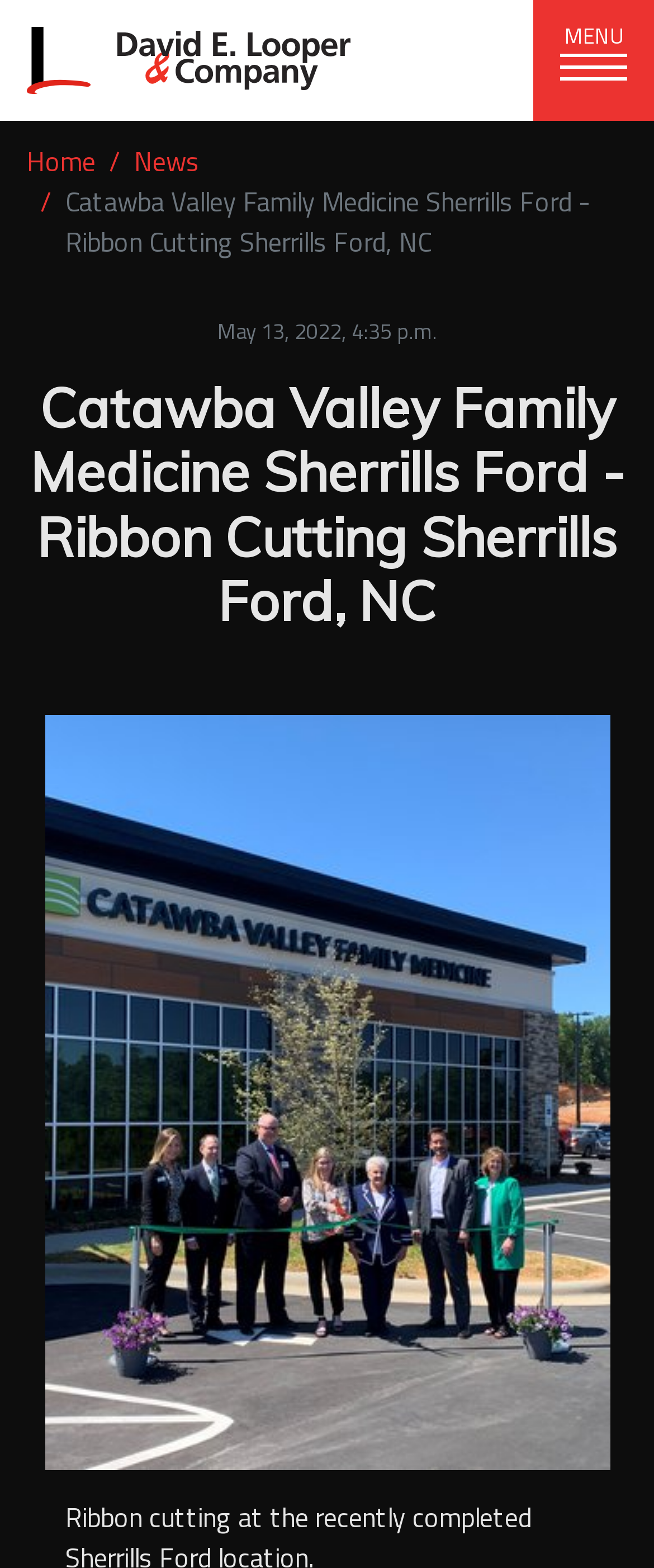Please provide a short answer using a single word or phrase for the question:
What is the date mentioned on the webpage?

May 13, 2022